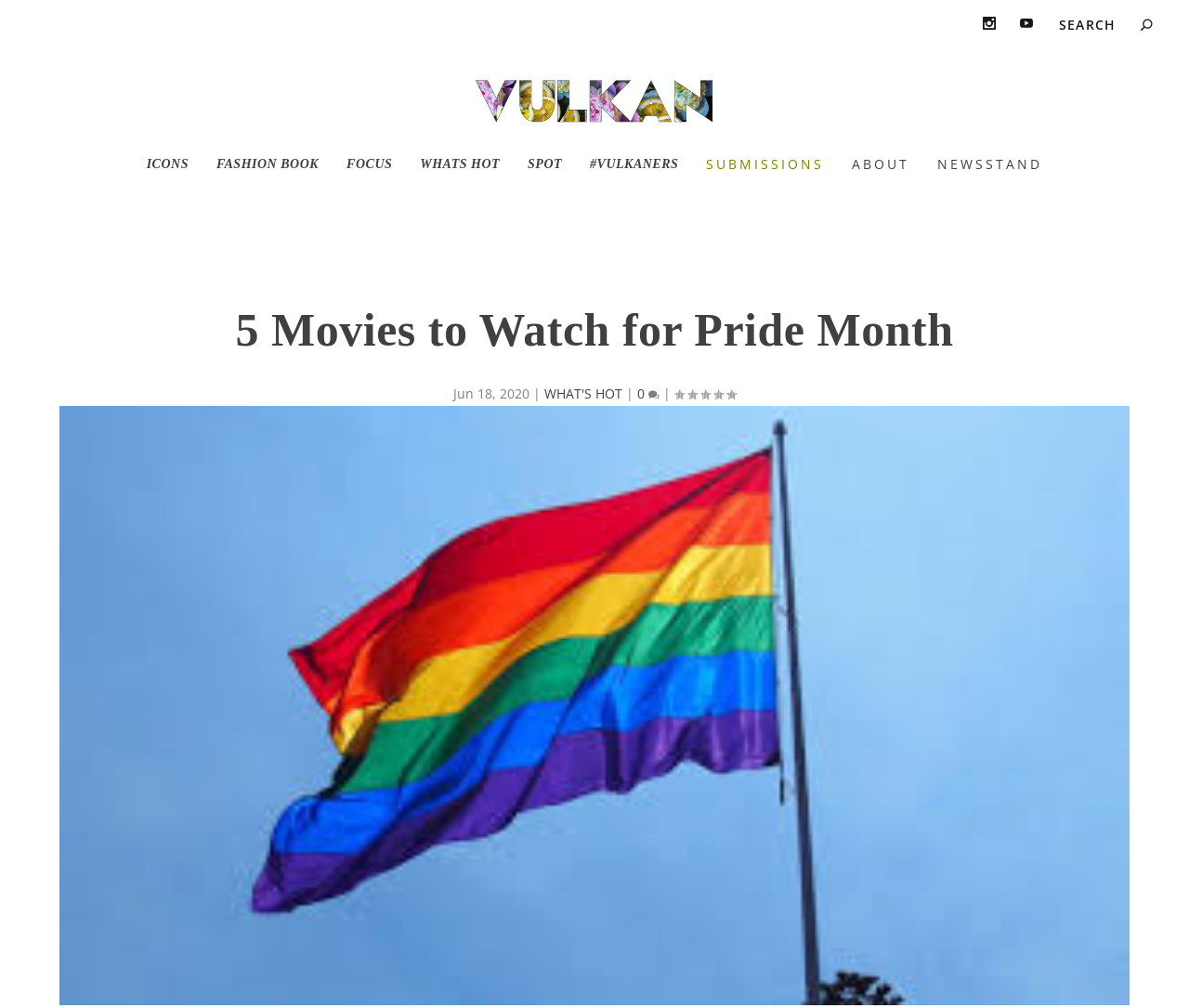Locate the bounding box of the UI element with the following description: "ABOUT".

[0.717, 0.196, 0.765, 0.28]